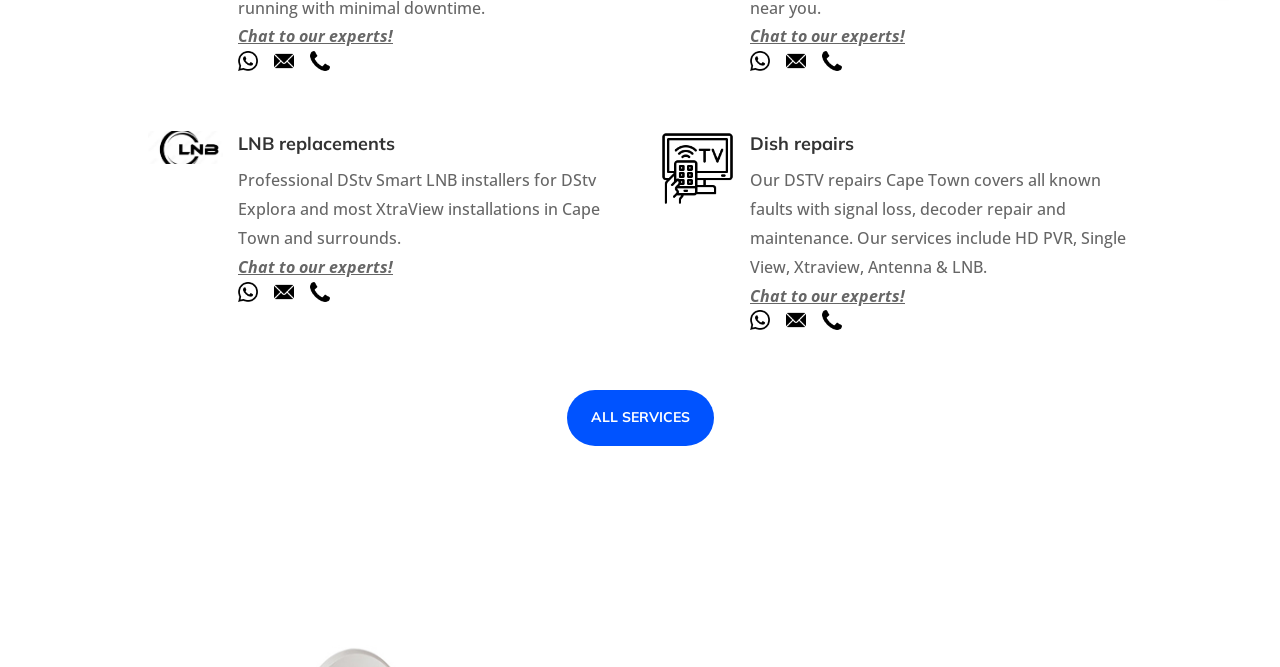Please locate the bounding box coordinates of the element that should be clicked to complete the given instruction: "Click on the 'News' link".

None